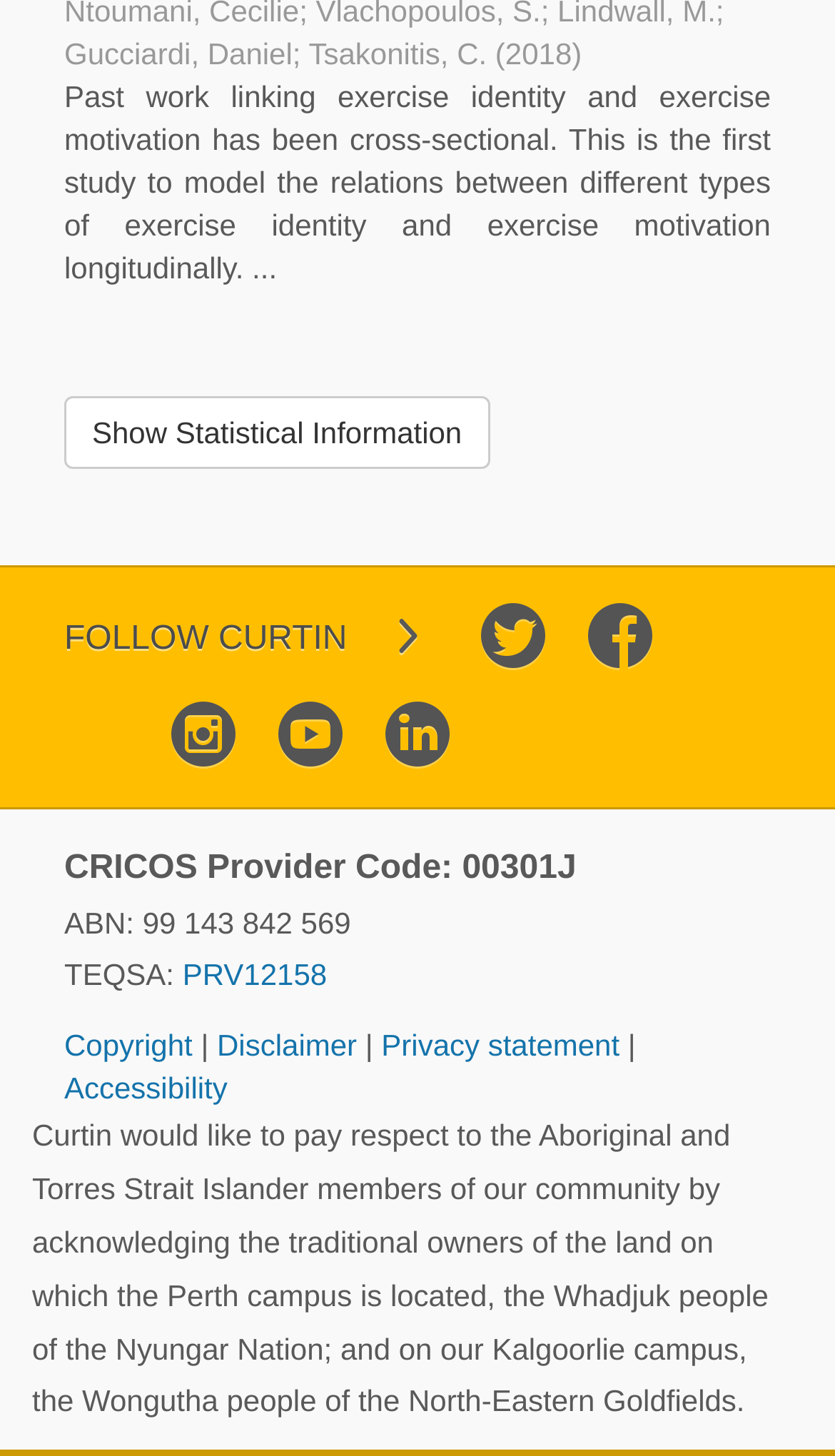What is the acknowledgement statement about at the very bottom?
Look at the image and respond to the question as thoroughly as possible.

The acknowledgement statement at the very bottom of the webpage is about paying respect to the Aboriginal and Torres Strait Islander members of the Curtin community, specifically acknowledging the traditional owners of the land on which the Perth and Kalgoorlie campuses are located.